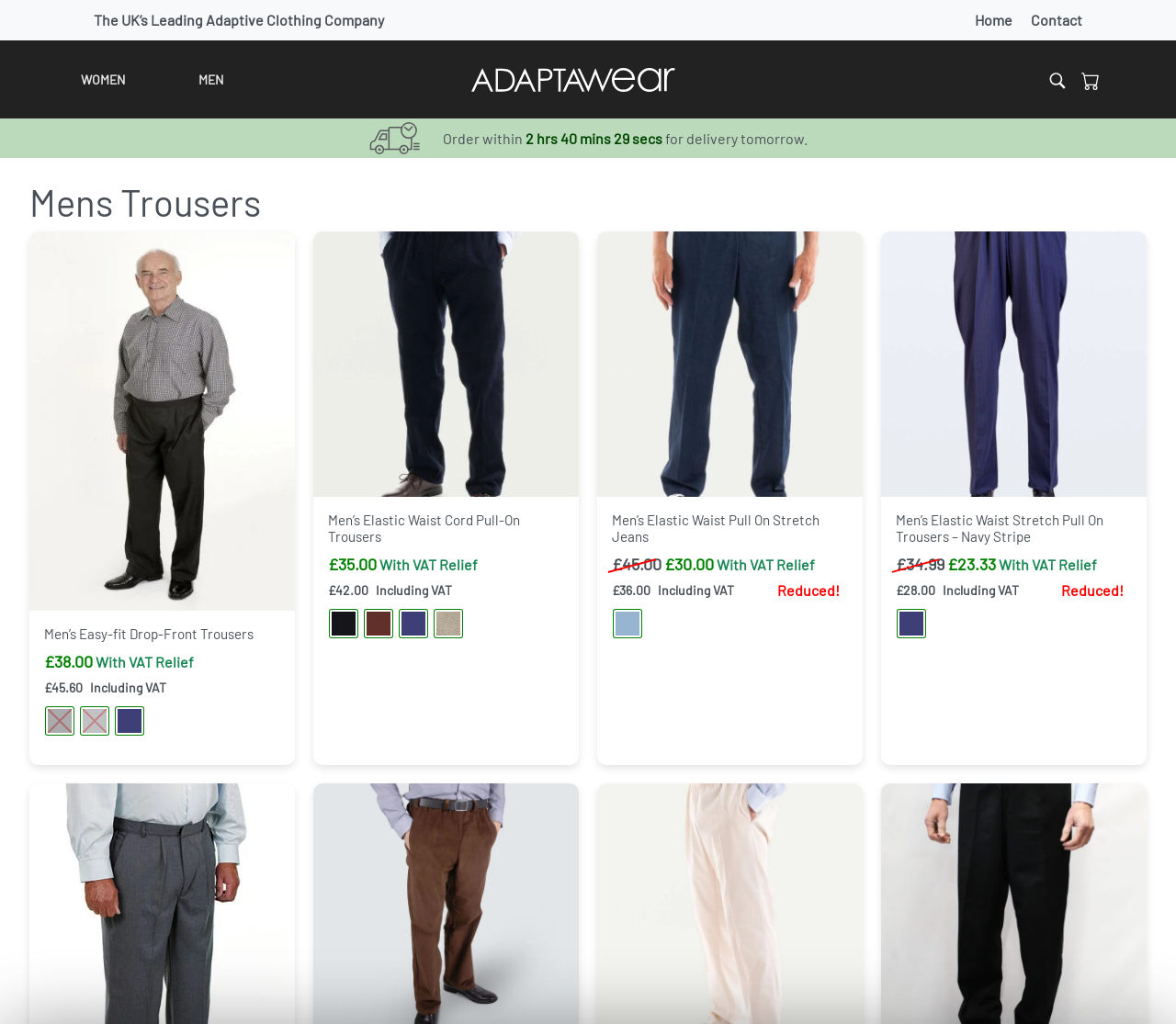Generate a comprehensive description of the contents of the webpage.

This webpage is about men's trousers from Adaptawear, an adaptive clothing company. At the top, there is a logo and a navigation menu with links to "Home", "Contact", "WOMEN", and "MEN". Below the navigation menu, there is a timer icon and a countdown timer showing the time left to order for delivery tomorrow.

The main content of the page is a list of three products: "Men's Drop Front Trousers", "Men's Elastic Waist Cord Pull-On Trousers", and "Men's Elastic Waist Pull On Stretch Jeans". Each product has an image, a heading, and a description with prices including VAT relief. There are also radio groups for selecting colors, with options like "Black", "Grey", "Navy Blue", and more.

Below each product description, there is a "View Product" link. The products are arranged in a vertical list, with the first product at the top and the last product at the bottom. The overall layout is organized and easy to navigate, with clear headings and concise text.